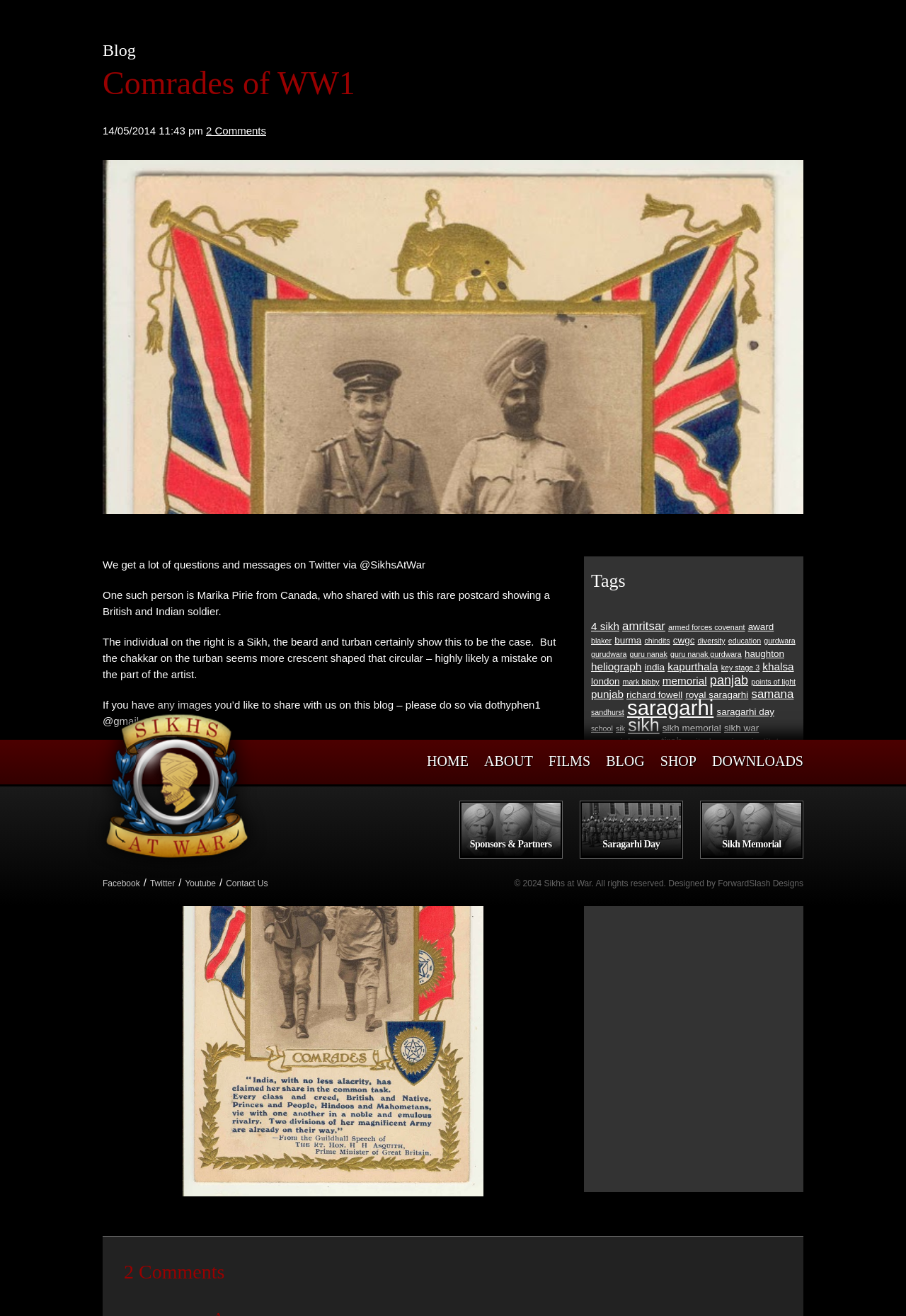Please specify the bounding box coordinates of the clickable section necessary to execute the following command: "View the Sikh Memorial Sponsors & Partners page".

[0.508, 0.644, 0.62, 0.653]